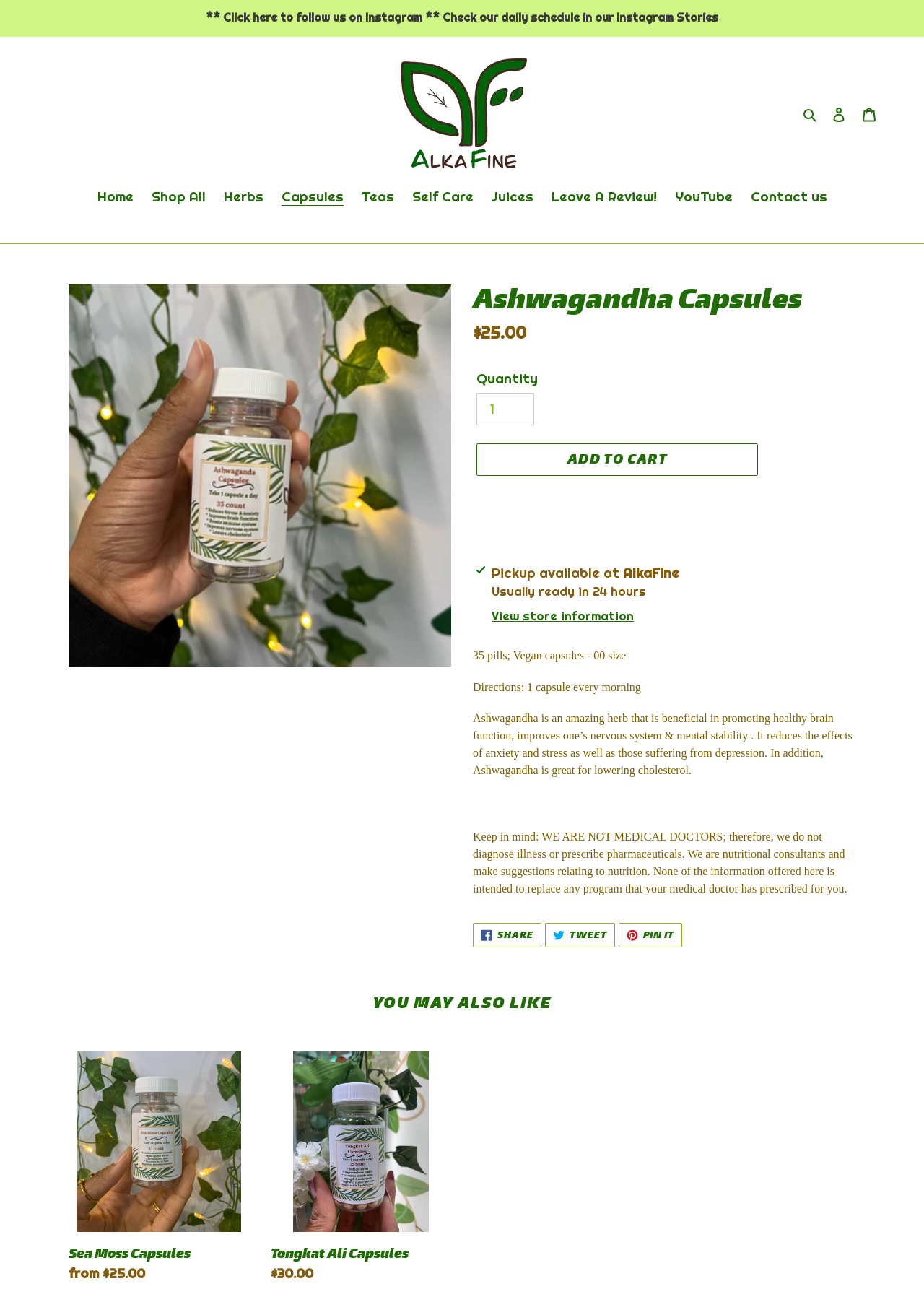What is the benefit of Ashwagandha?
Provide a detailed and well-explained answer to the question.

I found the benefit 'promoting healthy brain function' by reading the static text 'Ashwagandha is an amazing herb that is beneficial in promoting healthy brain function, improves one’s nervous system & mental stability' which describes the benefits of Ashwagandha.